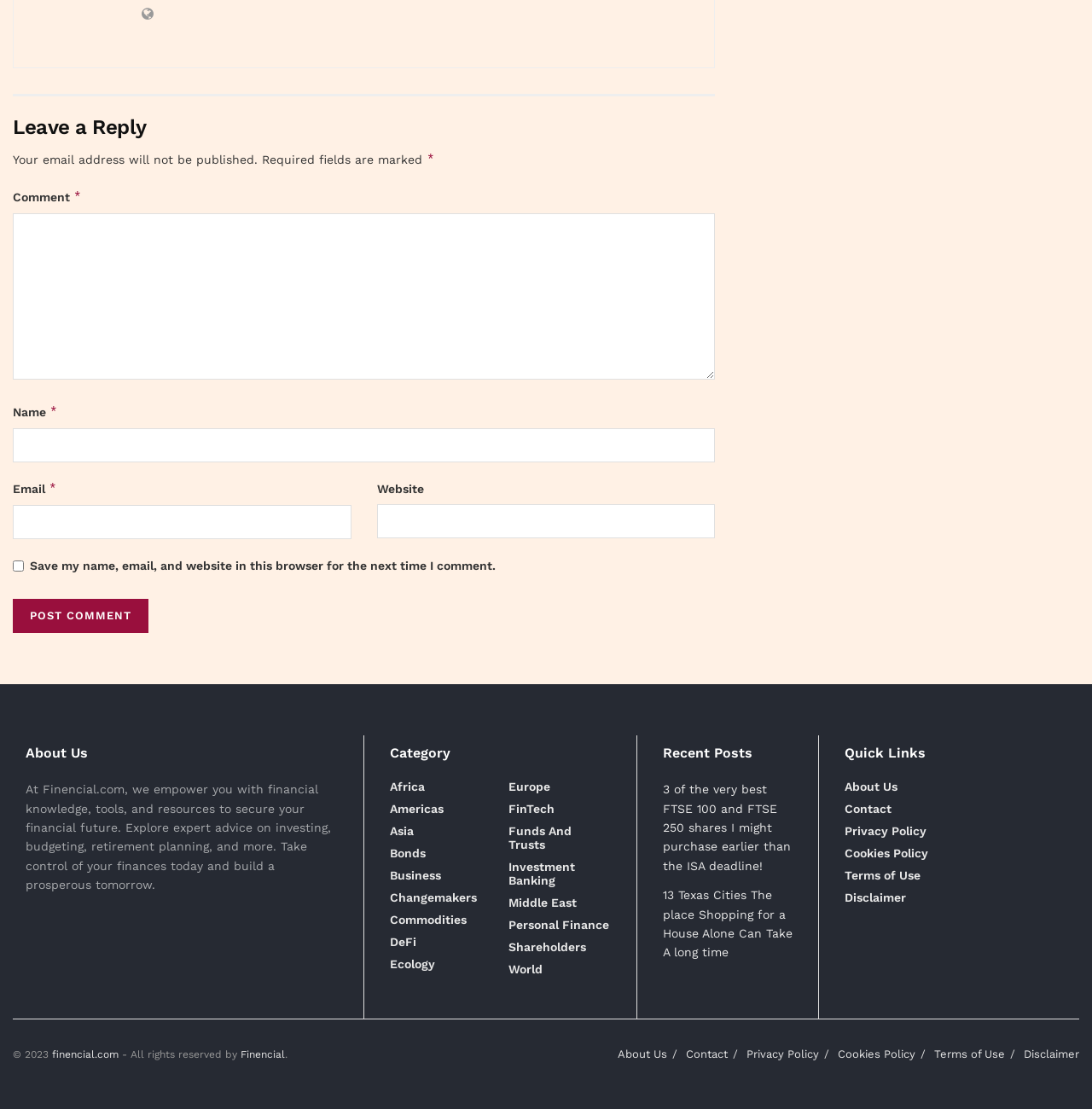Please examine the image and provide a detailed answer to the question: What is the purpose of the comment section?

The comment section is headed by 'Leave a Reply' and contains fields for name, email, website, and comment, indicating that its purpose is to allow users to leave a reply or comment on the webpage's content.